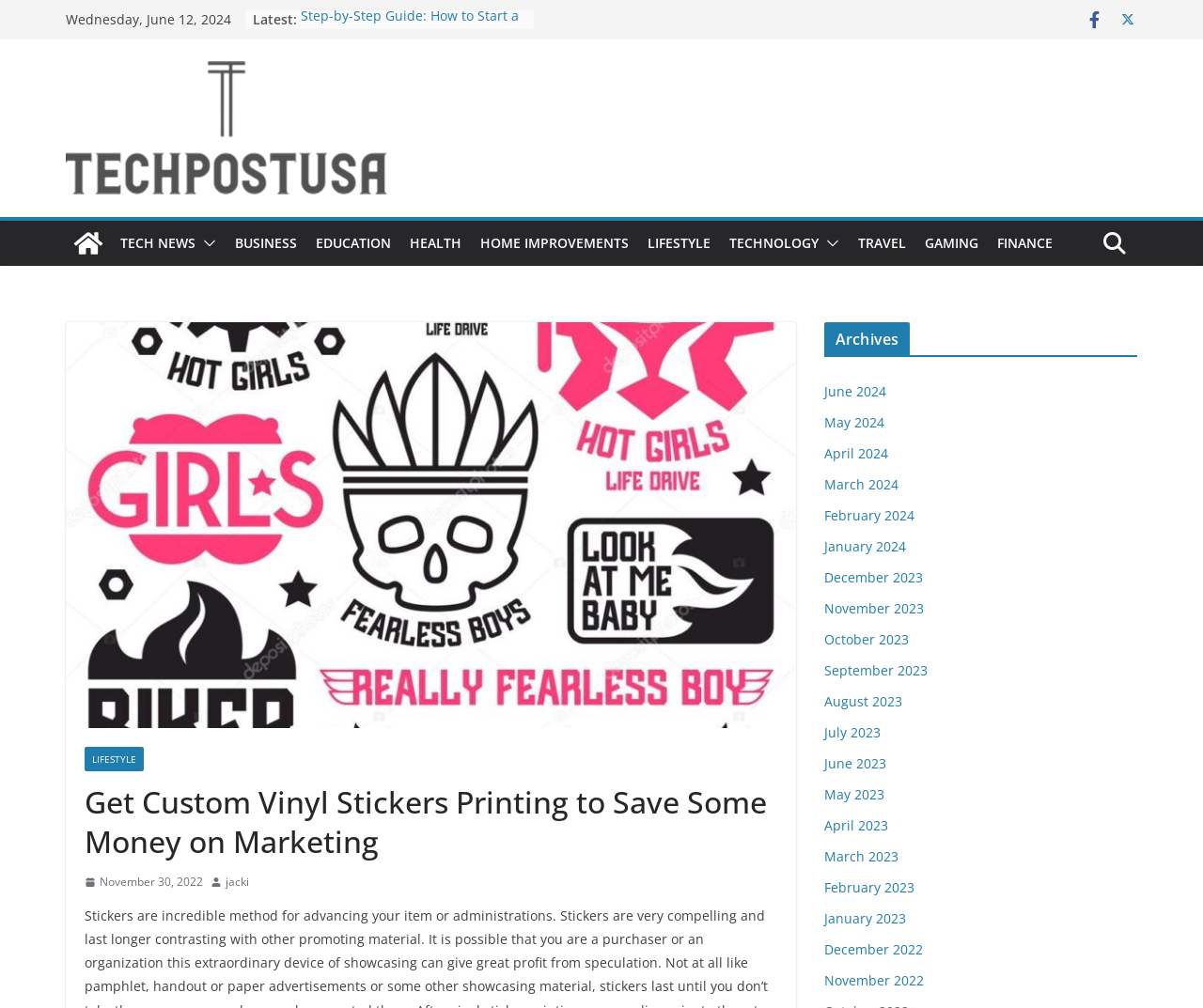What is the title of the article in the main content area?
Please utilize the information in the image to give a detailed response to the question.

I looked at the main content area of the webpage and saw a heading element with the title 'Get Custom Vinyl Stickers Printing to Save Some Money on Marketing'.